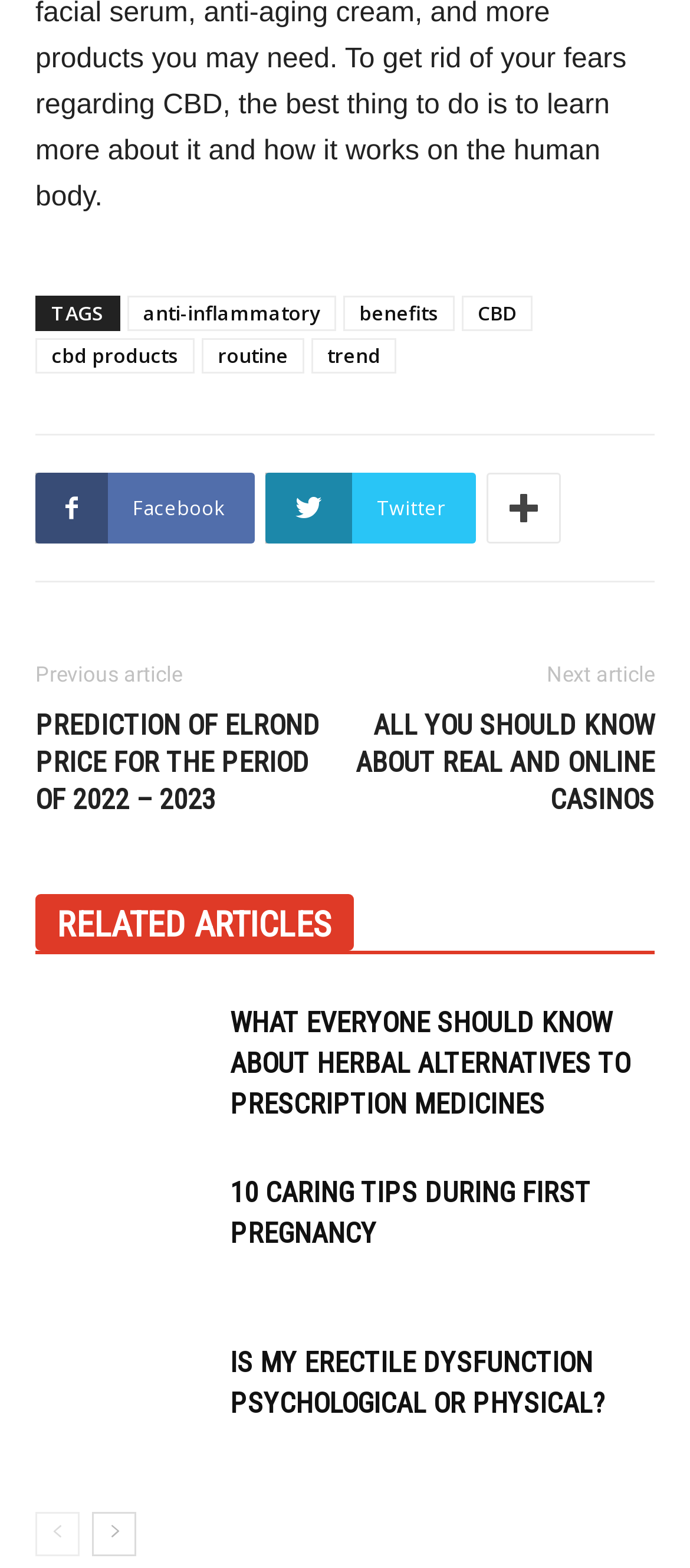Determine the bounding box coordinates for the UI element with the following description: "cbd products". The coordinates should be four float numbers between 0 and 1, represented as [left, top, right, bottom].

[0.051, 0.216, 0.282, 0.238]